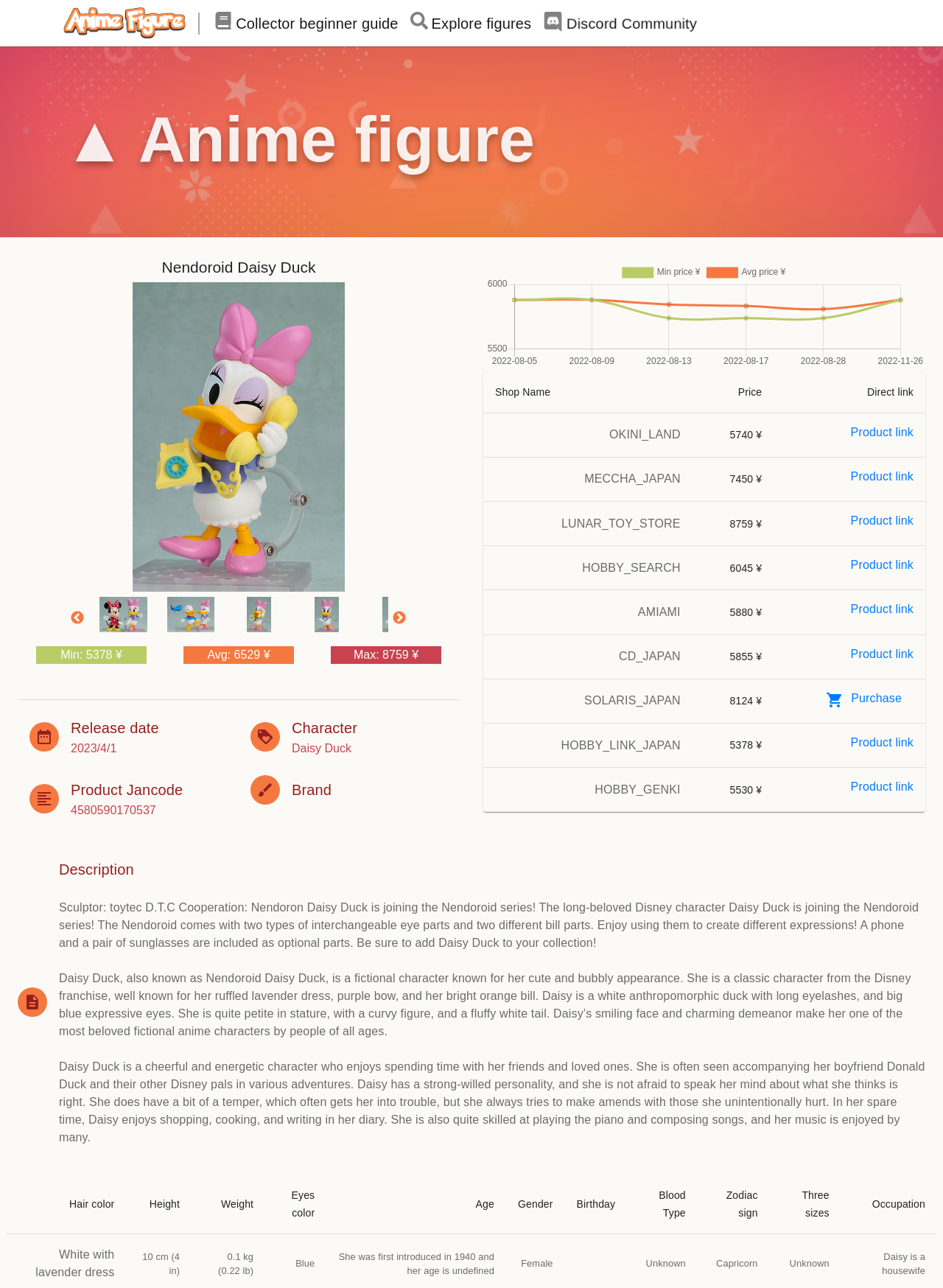What is the minimum price of the product?
Look at the image and respond with a one-word or short-phrase answer.

5378 ¥